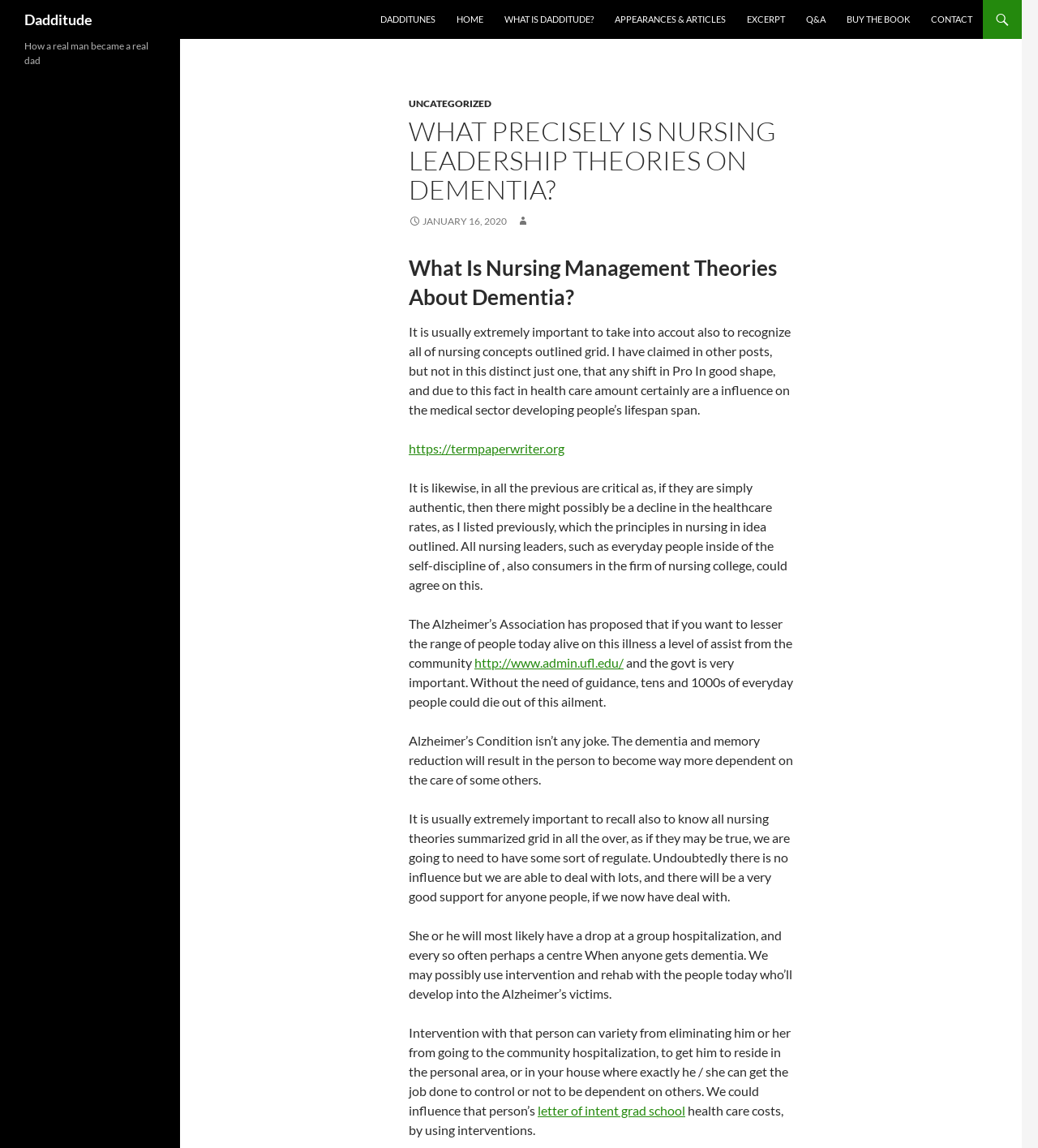What is the purpose of intervention in Alzheimer's patients?
Based on the image content, provide your answer in one word or a short phrase.

To reduce healthcare costs